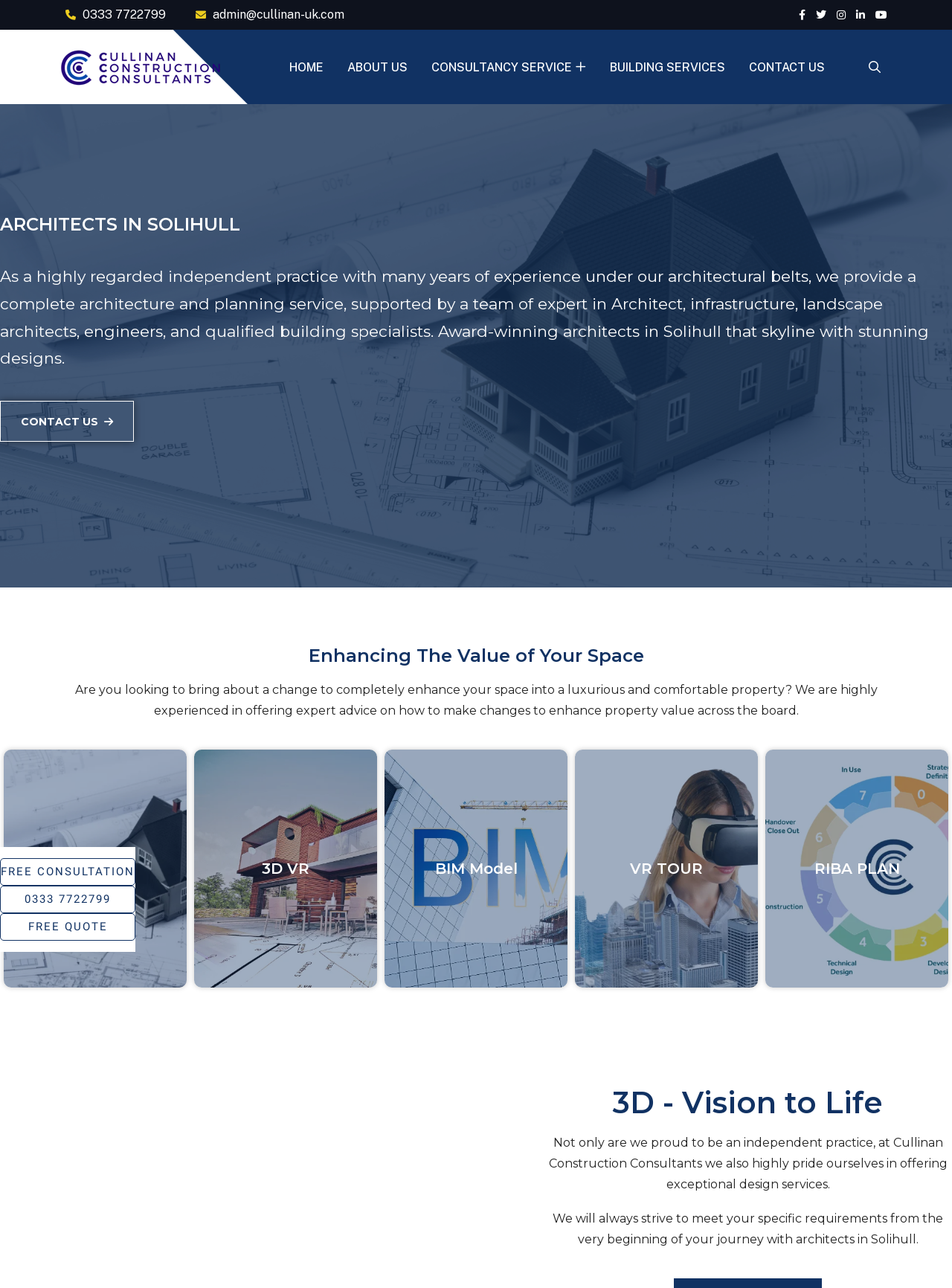Could you provide the bounding box coordinates for the portion of the screen to click to complete this instruction: "Navigate to the home page"?

[0.304, 0.024, 0.34, 0.081]